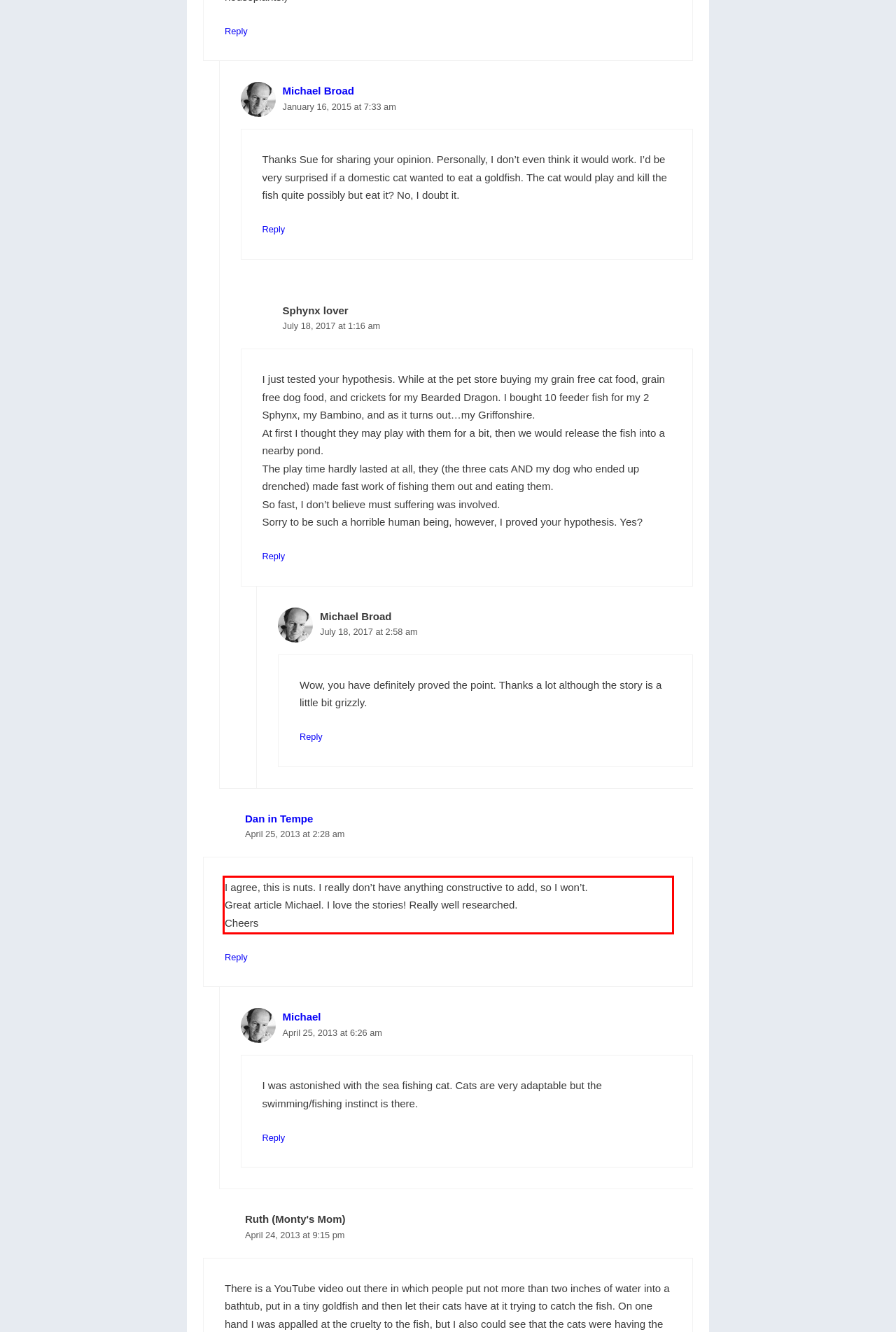You have a screenshot with a red rectangle around a UI element. Recognize and extract the text within this red bounding box using OCR.

I agree, this is nuts. I really don’t have anything constructive to add, so I won’t. Great article Michael. I love the stories! Really well researched. Cheers